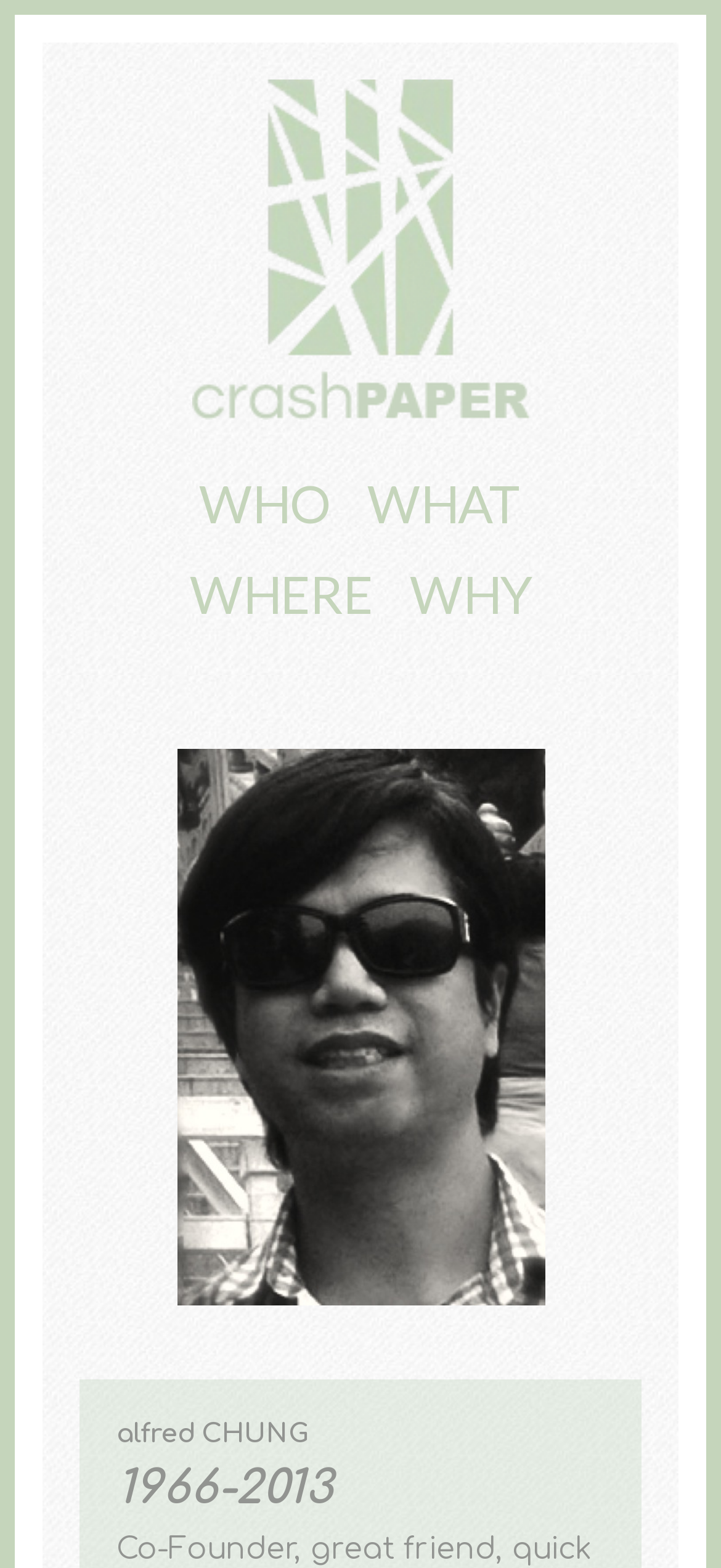Respond with a single word or phrase to the following question:
What is the logo of the website?

Crashpaper logo